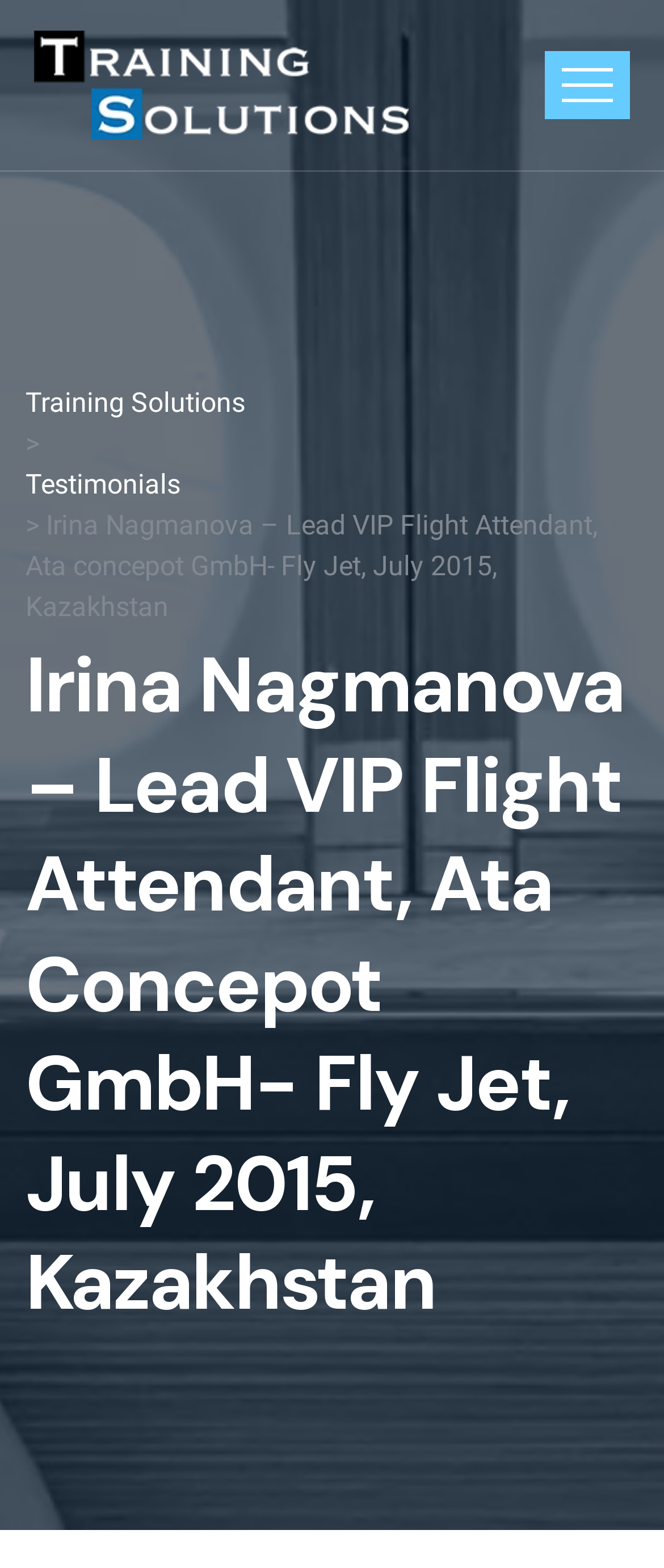Offer a detailed explanation of the webpage layout and contents.

The webpage is about Irina Nagmanova, a Lead VIP Flight Attendant. At the top-left corner, there is a link to "Training Solutions" accompanied by an image with the same name. Below this, there is another link to "Training Solutions" followed by a greater-than symbol (>). 

To the right of the greater-than symbol, there is a link to "Testimonials". Below this, there is a paragraph of text that describes Irina Nagmanova's role and experience, including her work with Ata Concepot GmbH- Fly Jet in July 2015 in Kazakhstan. This paragraph is also marked as a heading, indicating its importance on the page.